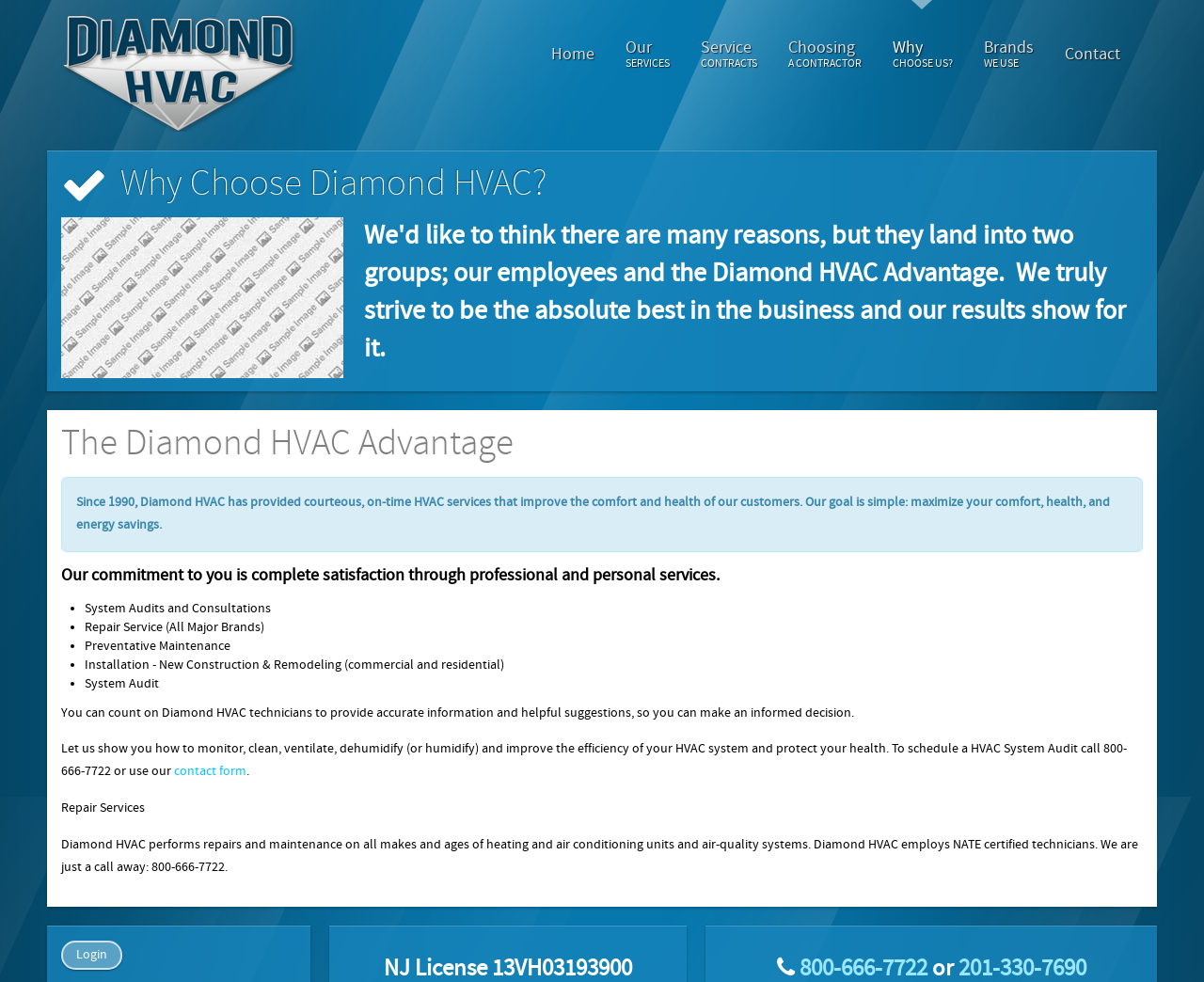What certification do Diamond HVAC technicians hold?
Using the image as a reference, give an elaborate response to the question.

According to the webpage, Diamond HVAC technicians are NATE certified. This information is found in the section 'Repair Services', which describes the qualifications of their technicians.